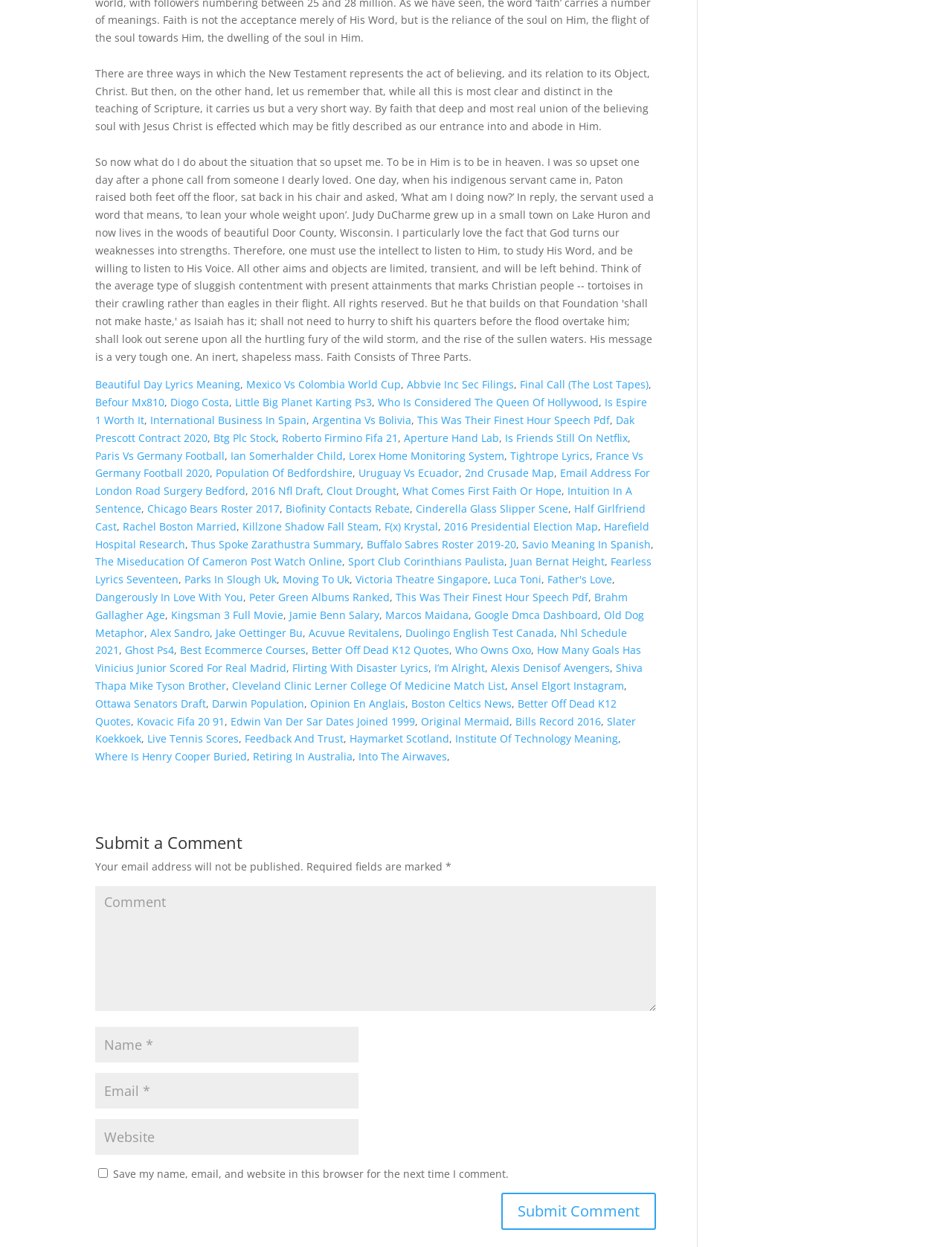Find the bounding box coordinates of the element to click in order to complete the given instruction: "Open 'Mexico Vs Colombia World Cup'."

[0.259, 0.303, 0.421, 0.314]